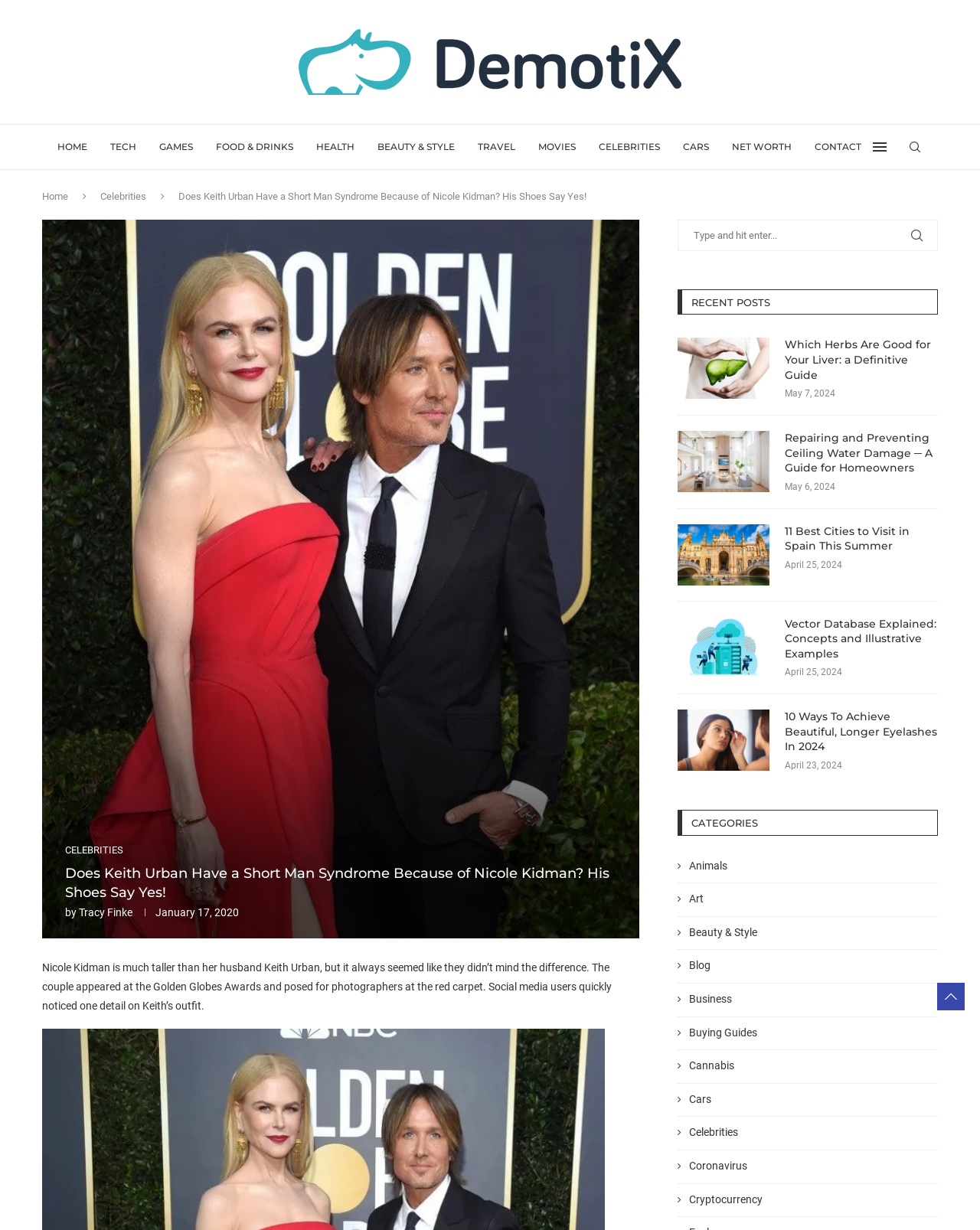What is the title of the latest article?
Refer to the image and provide a concise answer in one word or phrase.

Does Keith Urban Have a Short Man Syndrome Because of Nicole Kidman?